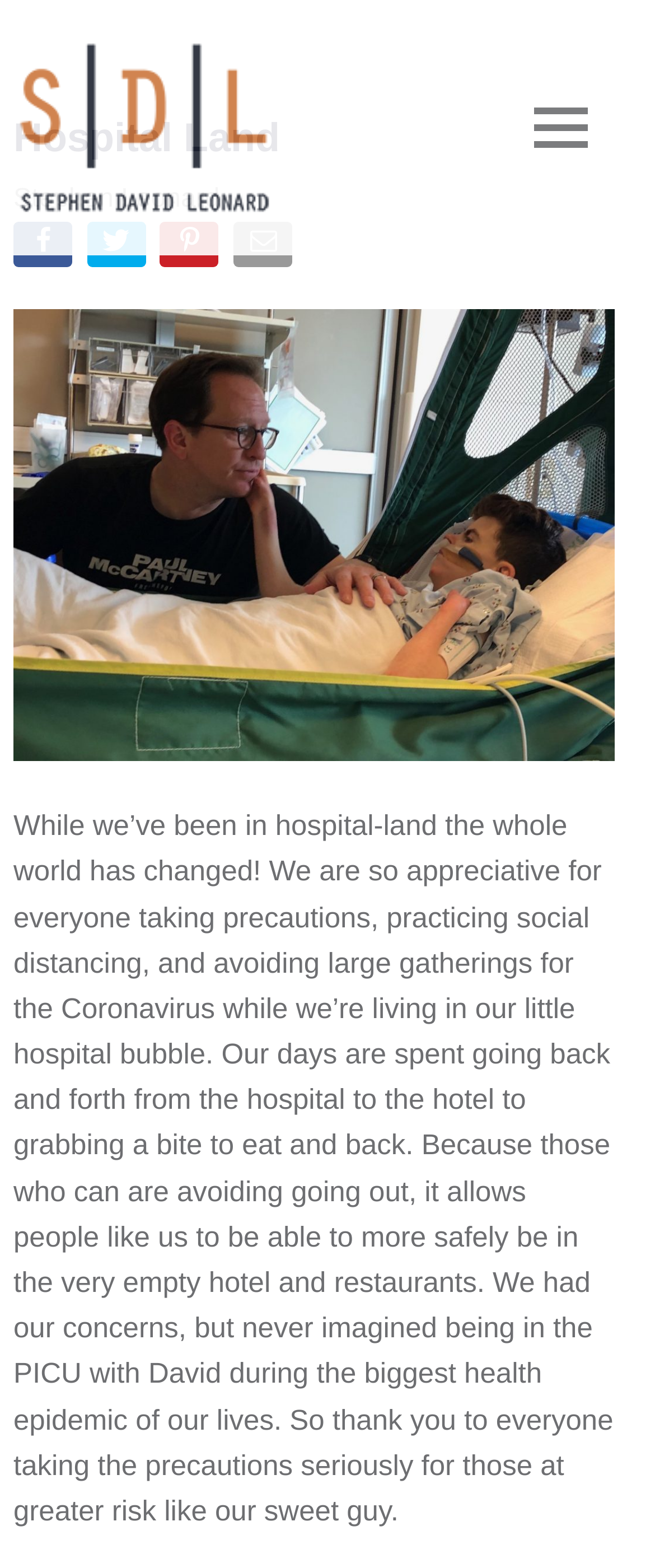Identify the bounding box for the UI element specified in this description: "March 15, 2020". The coordinates must be four float numbers between 0 and 1, formatted as [left, top, right, bottom].

[0.021, 0.118, 0.306, 0.136]